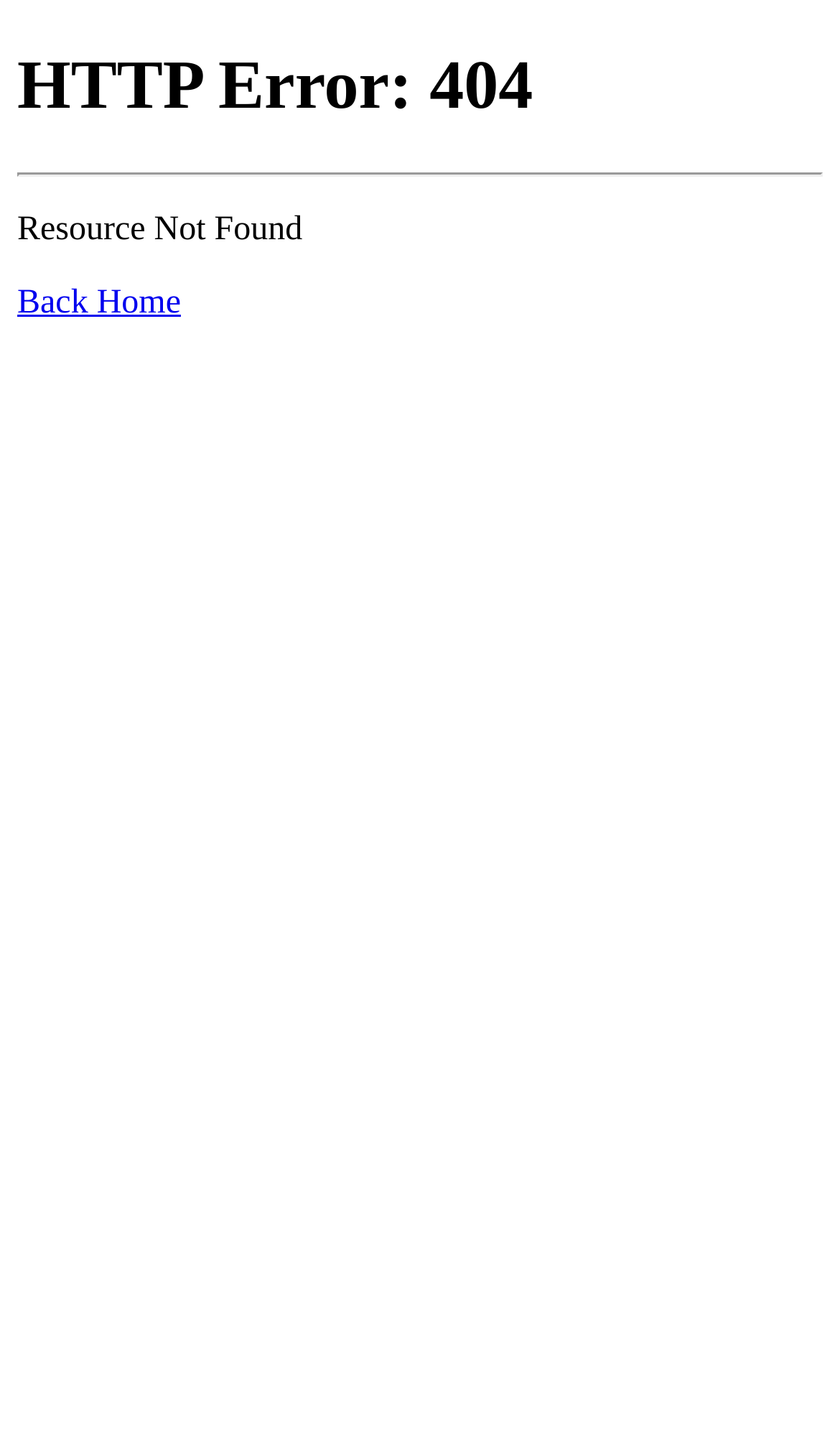Locate the bounding box of the UI element described by: "Back Home" in the given webpage screenshot.

[0.021, 0.199, 0.215, 0.224]